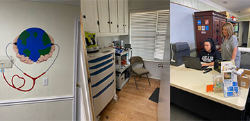Explain what is happening in the image with elaborate details.

The image showcases a free clinic environment associated with His Gracious Hands, a Christian non-profit group dedicated to providing care and support to the community. On the left, a vibrant mural depicting the globe with a stethoscope symbolizes the clinic’s commitment to health and well-being. The center section reveals a medical workspace, featuring equipment and an empty chair, suggesting readiness to assist patients. On the right, two staff members engage with a client at a reception desk, reinforcing the welcoming and supportive atmosphere of the clinic. This setting is integral to the organization's mission, which offers medical services without cost or insurance, highlighting their dedication to assisting individuals in need of care.